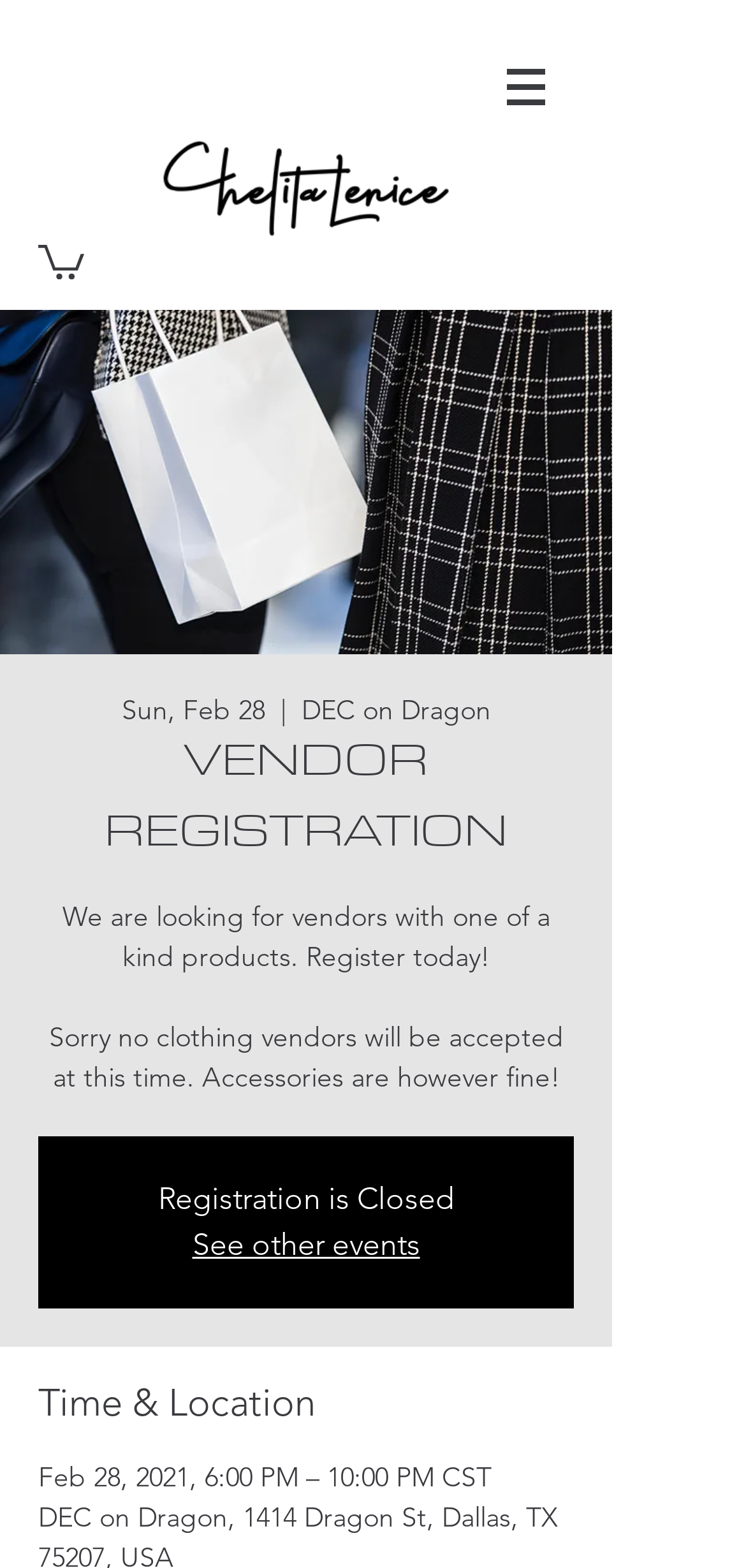What is the current registration status?
Please provide a comprehensive answer based on the visual information in the image.

I found this information in the text 'Registration is Closed' which indicates that the registration is currently not open.